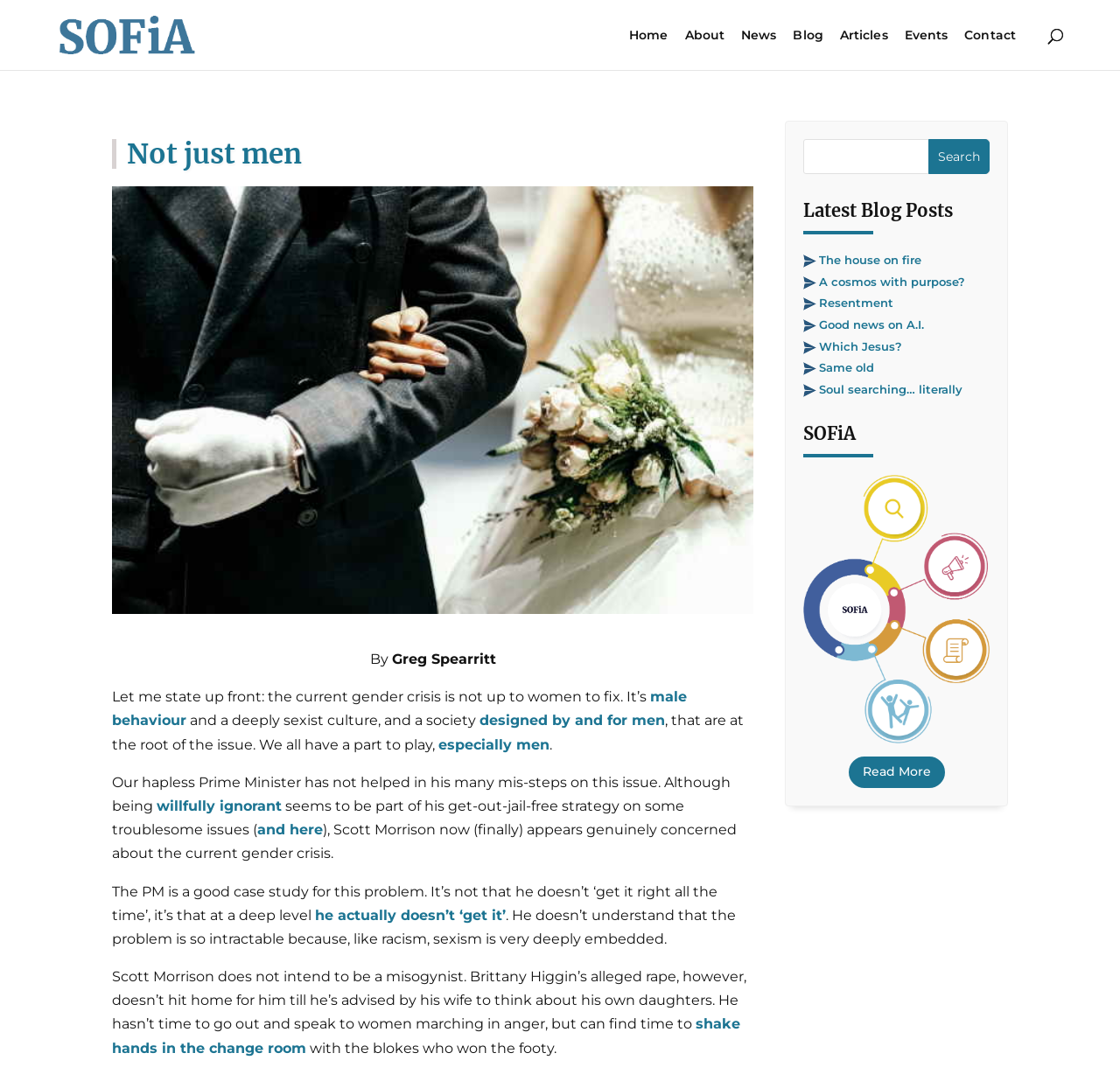Please find the bounding box coordinates of the element that you should click to achieve the following instruction: "Click the 'Read More' button". The coordinates should be presented as four float numbers between 0 and 1: [left, top, right, bottom].

[0.758, 0.704, 0.843, 0.734]